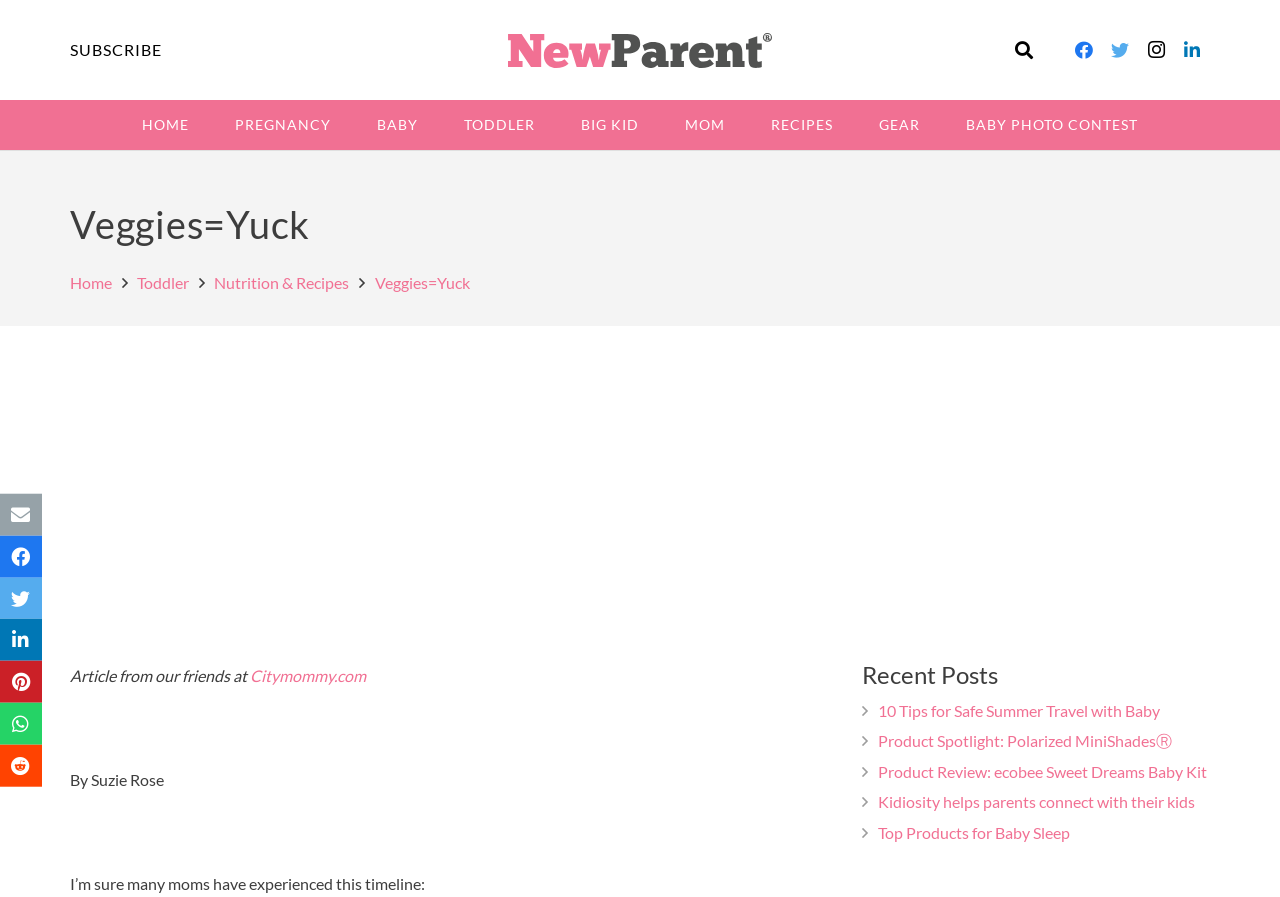Please specify the bounding box coordinates for the clickable region that will help you carry out the instruction: "Share this article on Twitter".

[0.0, 0.644, 0.033, 0.69]